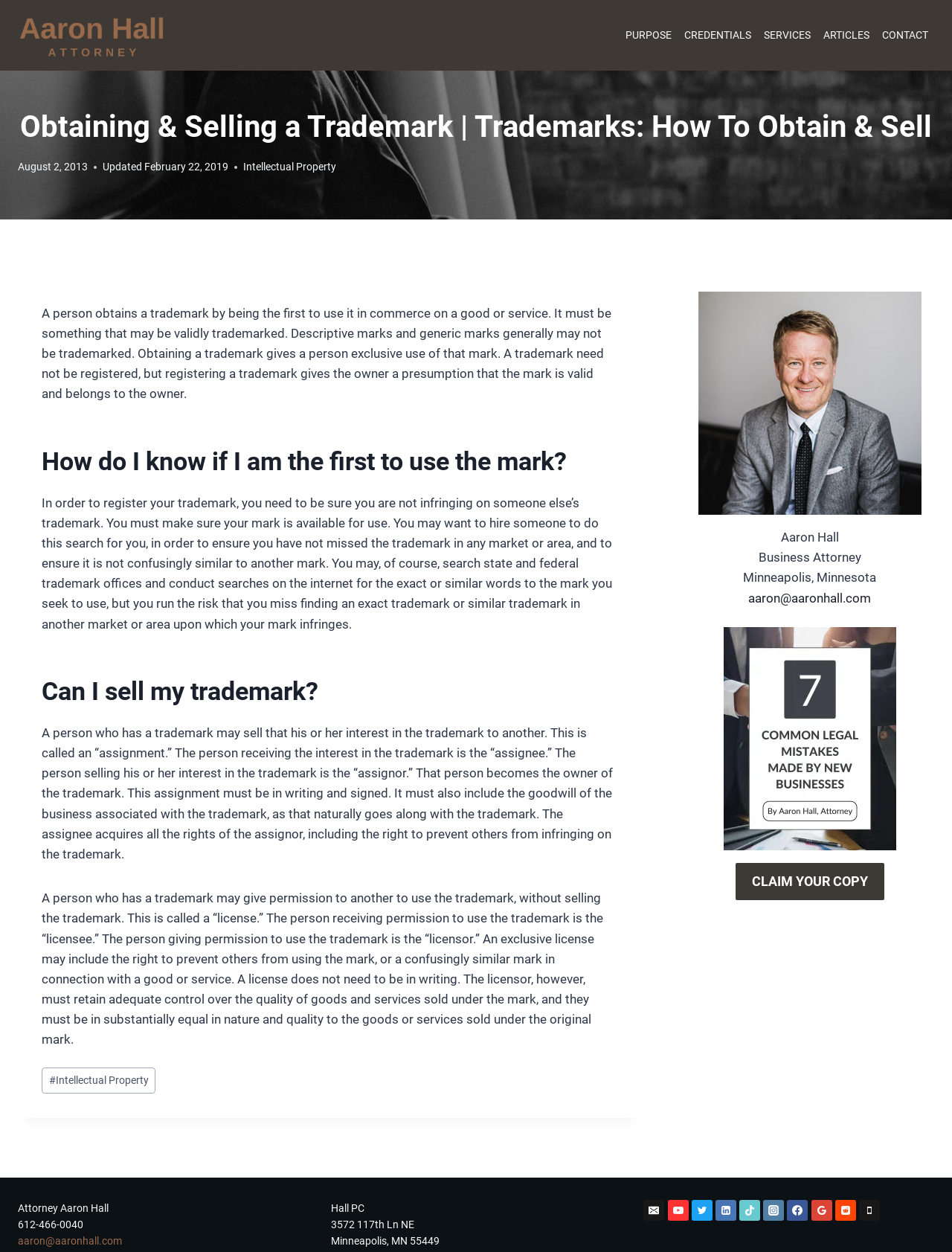With reference to the image, please provide a detailed answer to the following question: What is the location of Aaron Hall's office?

According to the webpage, Aaron Hall's office is located in Minneapolis, Minnesota, with a specific address provided.